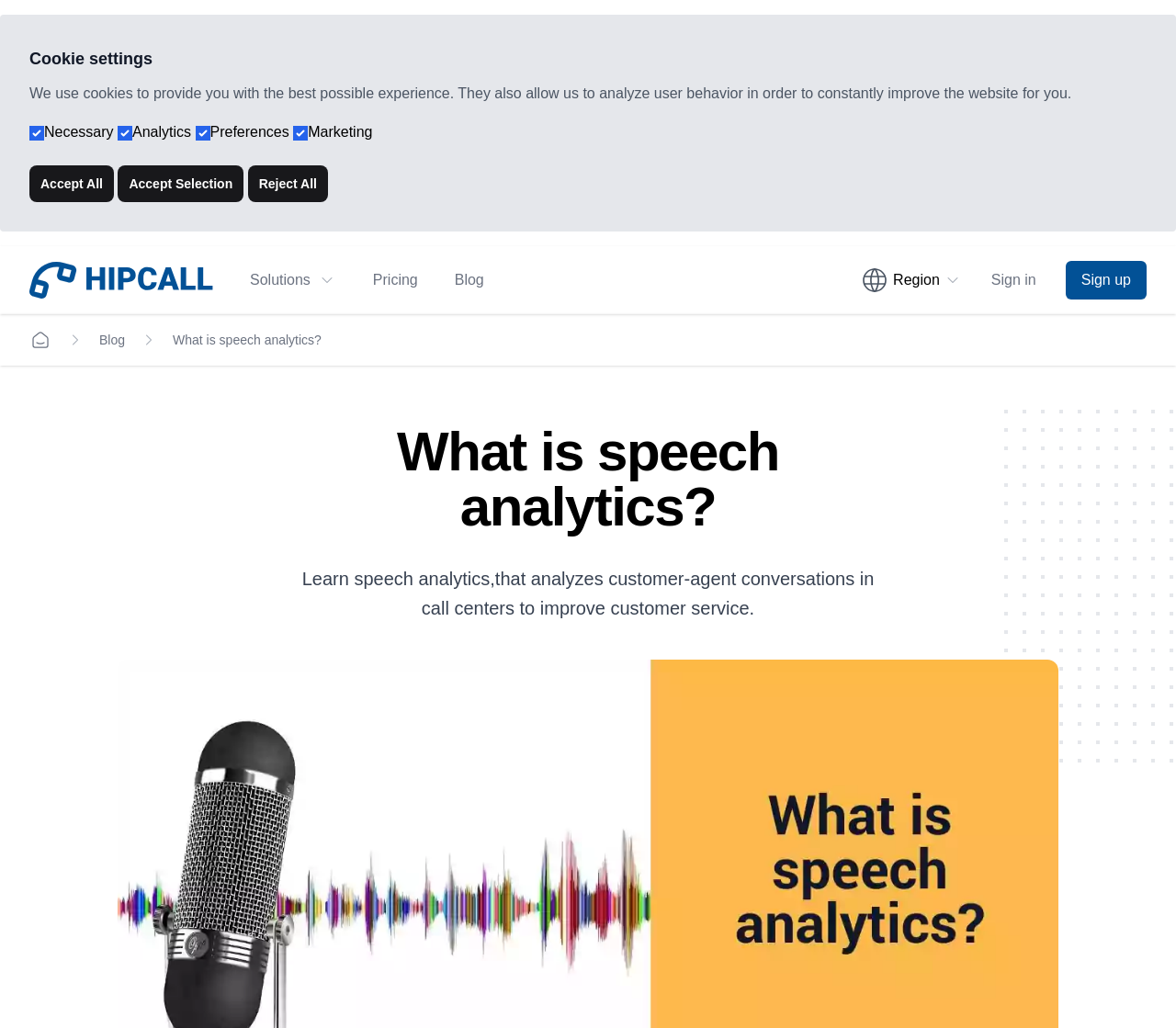Respond to the question below with a single word or phrase:
What is the main topic of the webpage?

Speech analytics